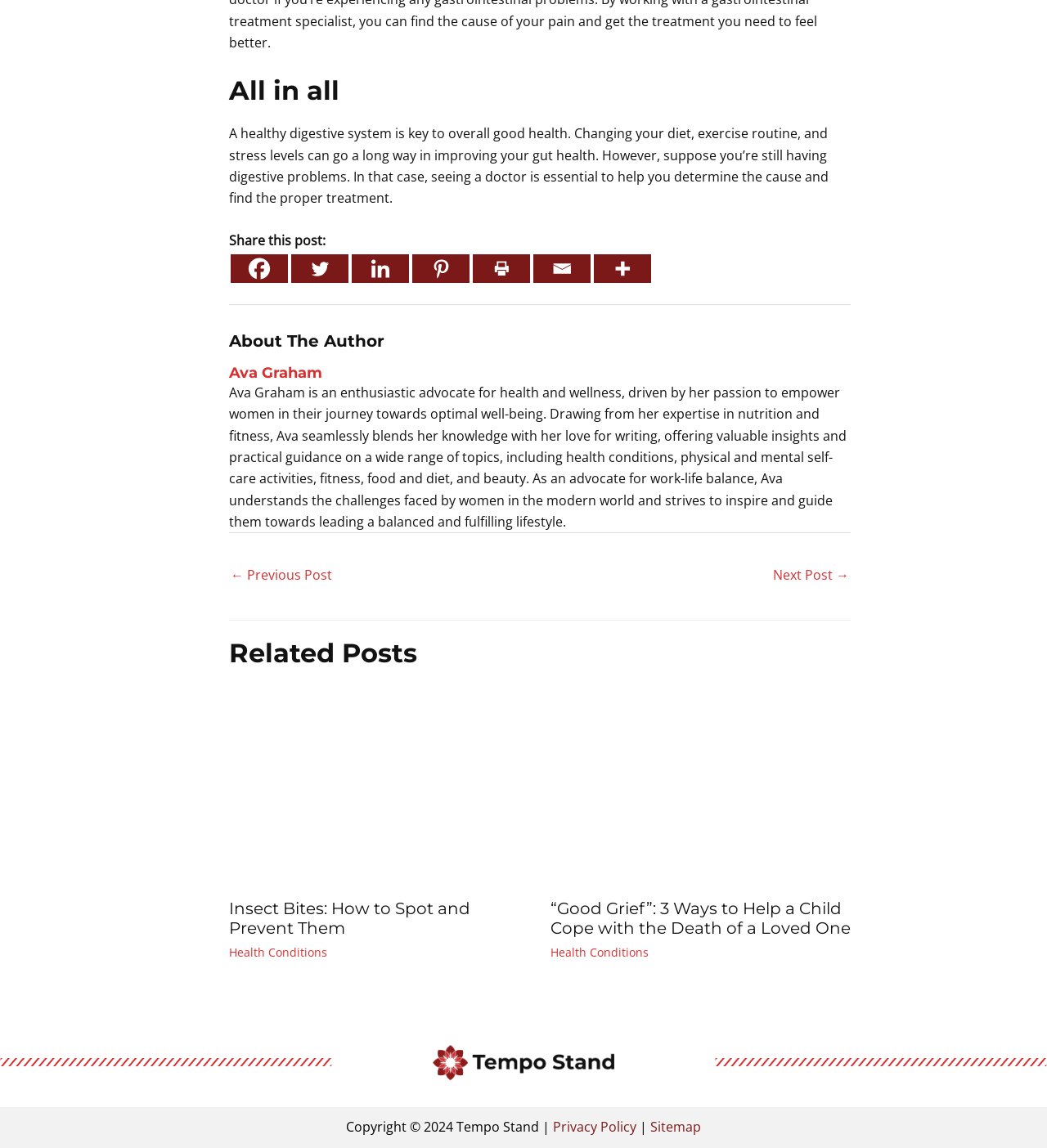Locate the bounding box coordinates of the element you need to click to accomplish the task described by this instruction: "Share this post on Facebook".

[0.22, 0.221, 0.275, 0.246]